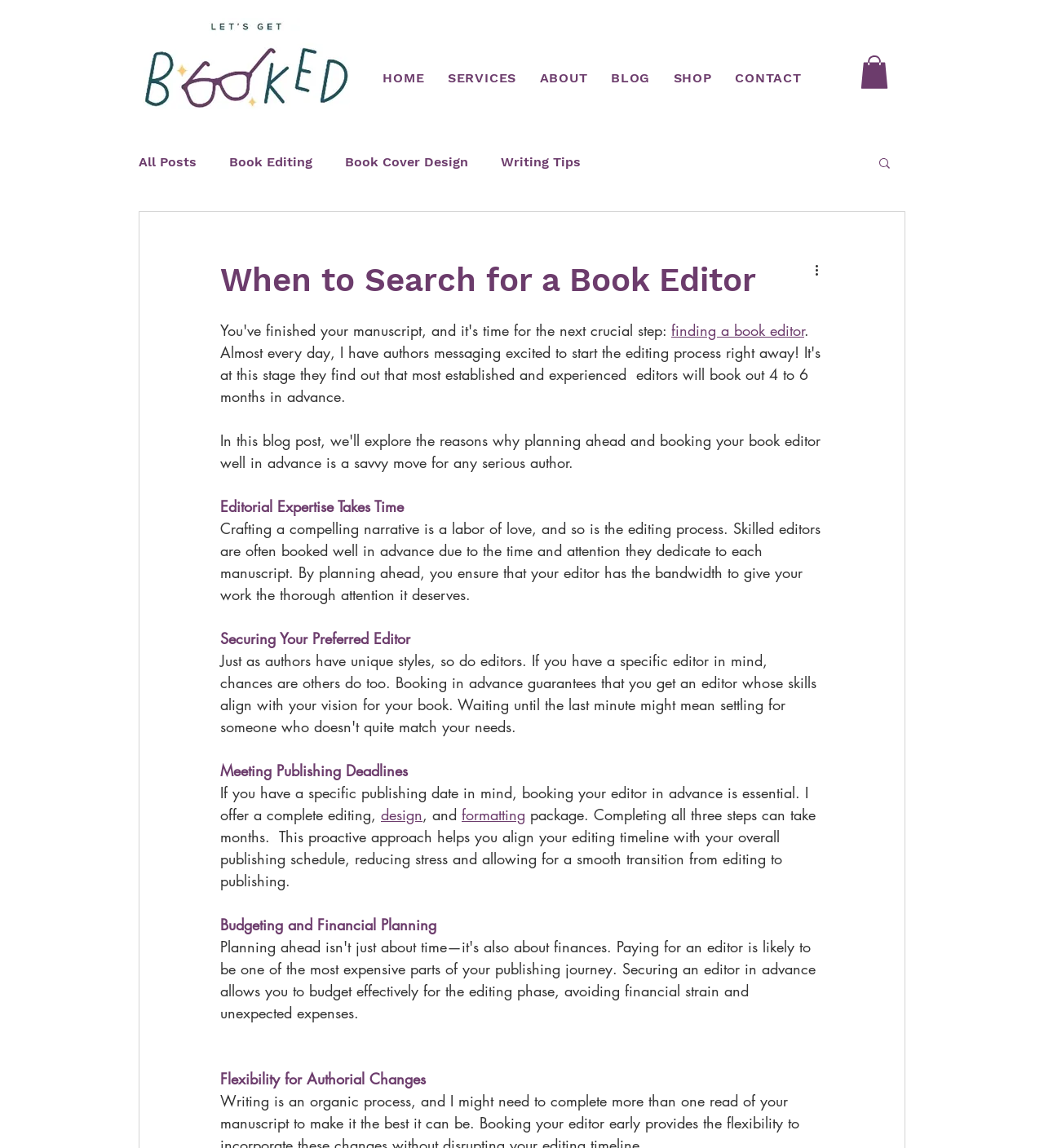Determine the webpage's heading and output its text content.

When to Search for a Book Editor